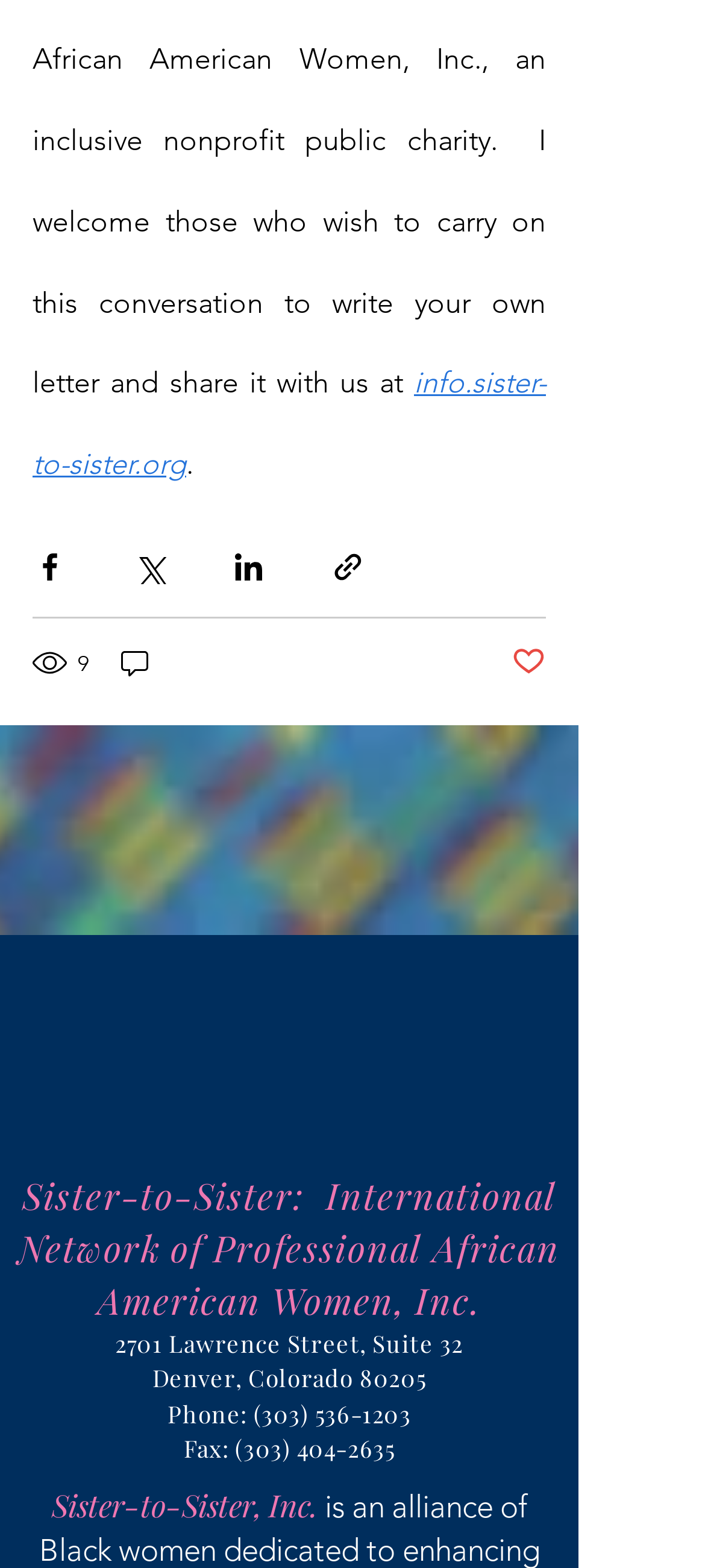Please identify the bounding box coordinates of where to click in order to follow the instruction: "Get resource to prepare to meet with your MP".

None